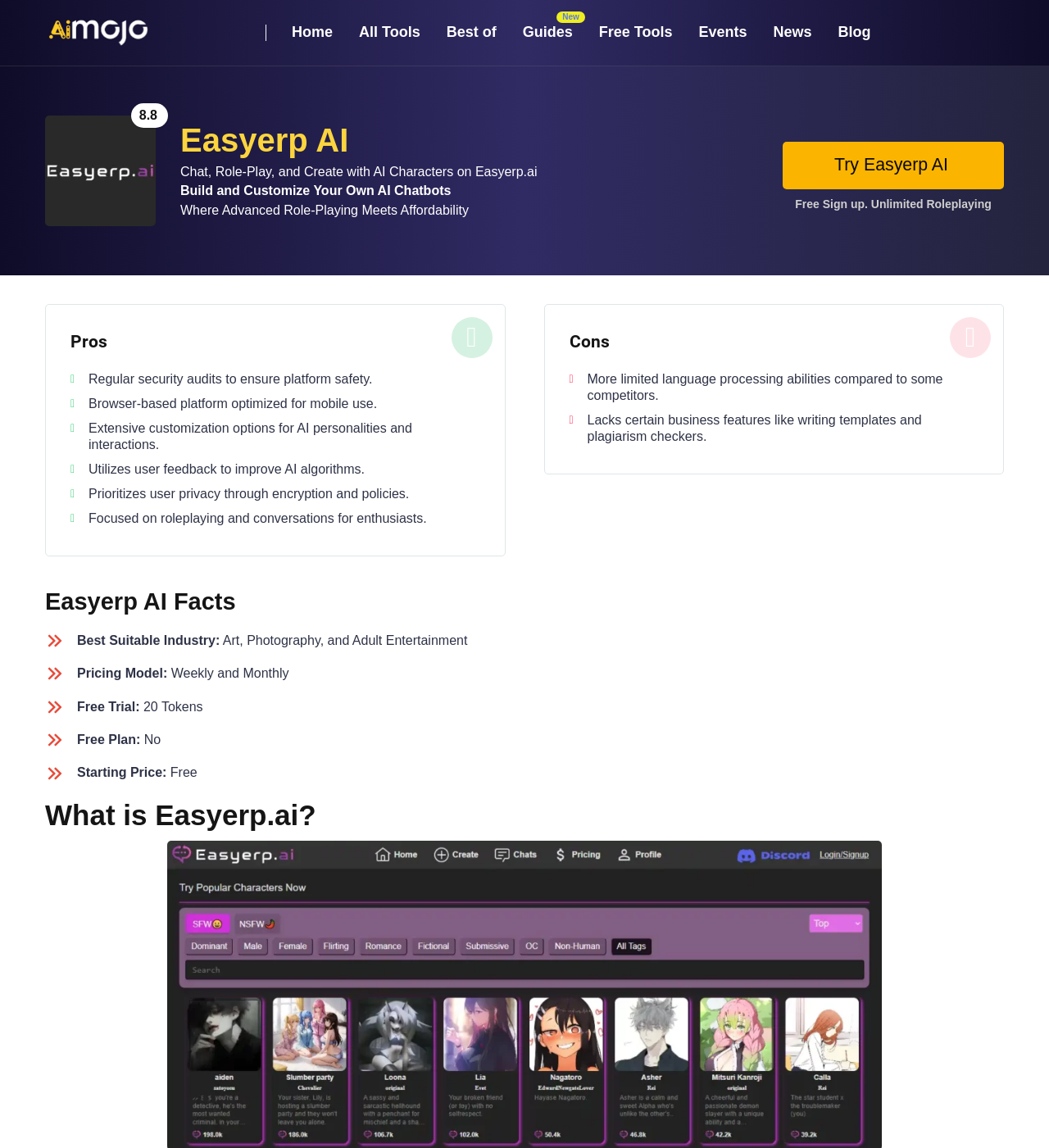What is the starting price of Easyerp AI?
Based on the visual, give a brief answer using one word or a short phrase.

Free